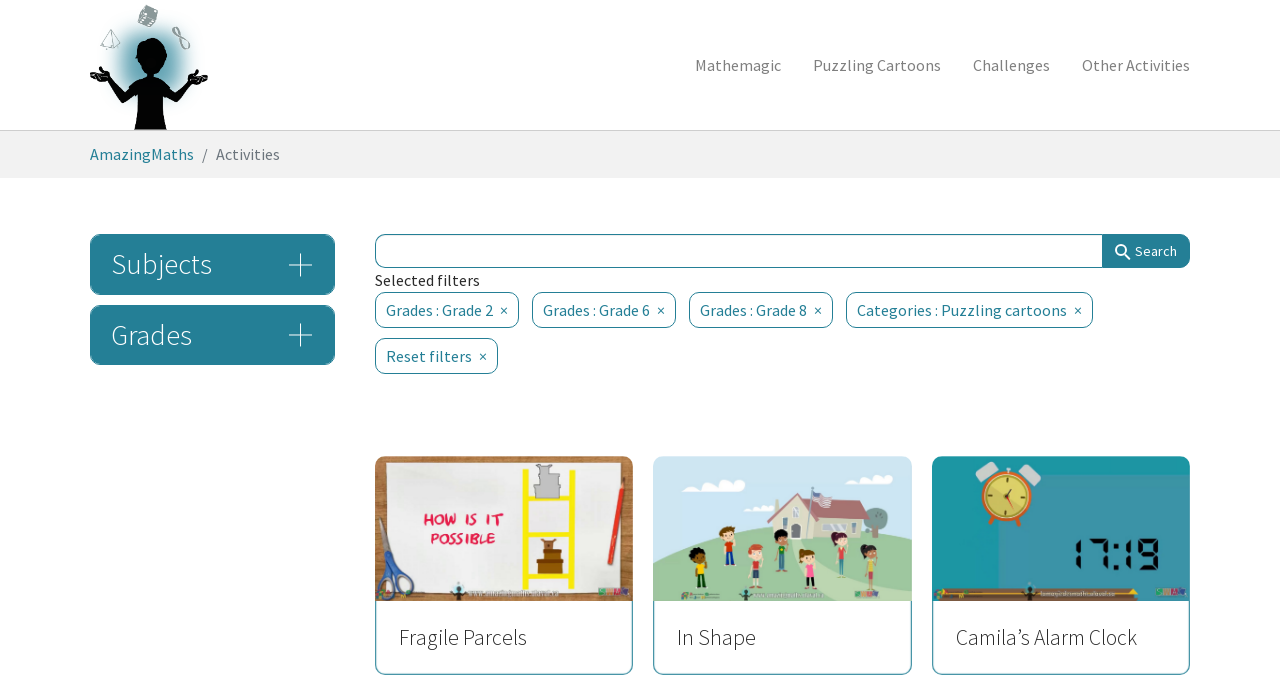Identify the bounding box coordinates necessary to click and complete the given instruction: "Add Audac - WX302MK2/W - luidspreker (set 2 stuks) to shopping cart".

None